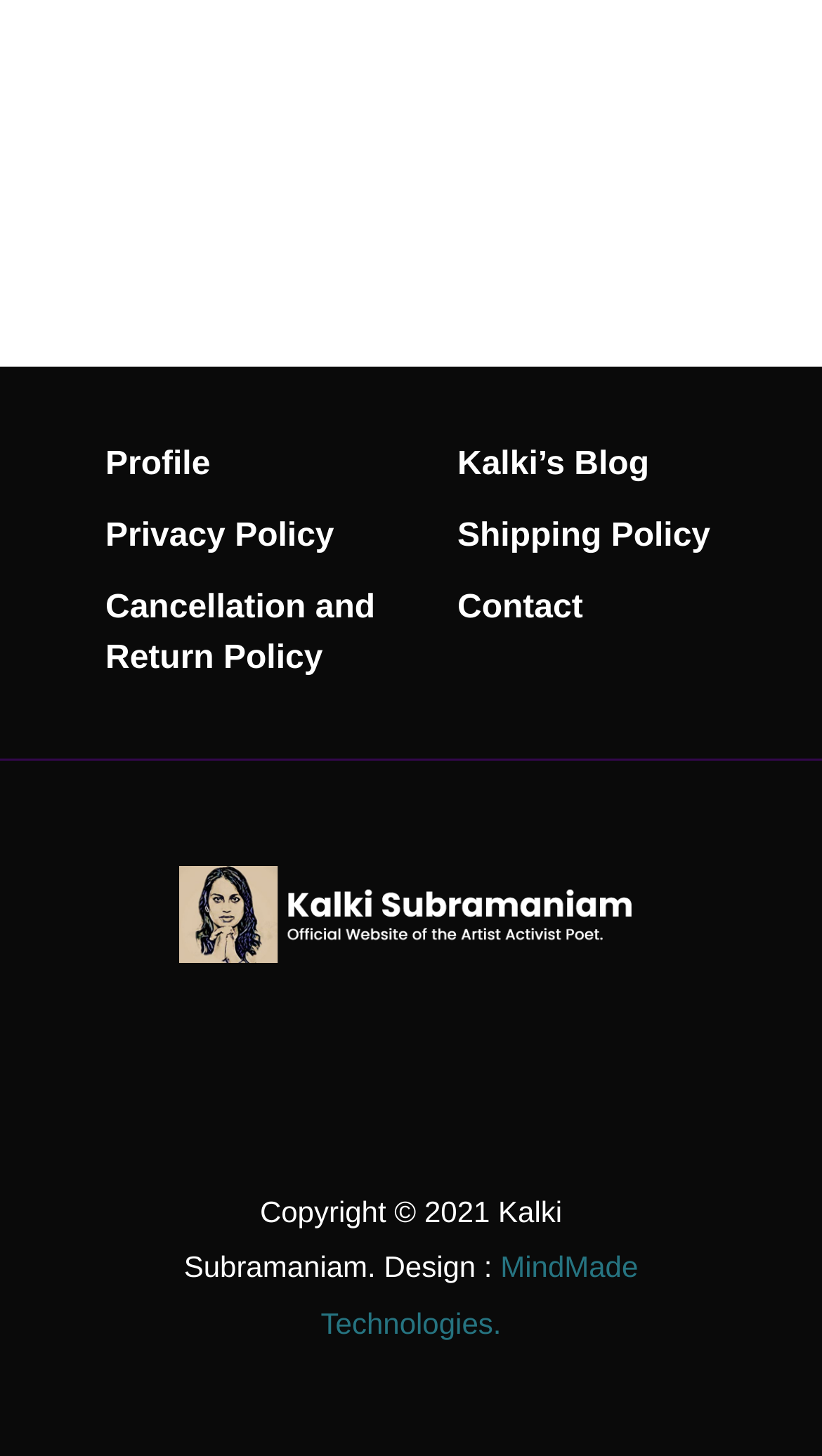Who designed the website?
Based on the screenshot, answer the question with a single word or phrase.

MindMade Technologies